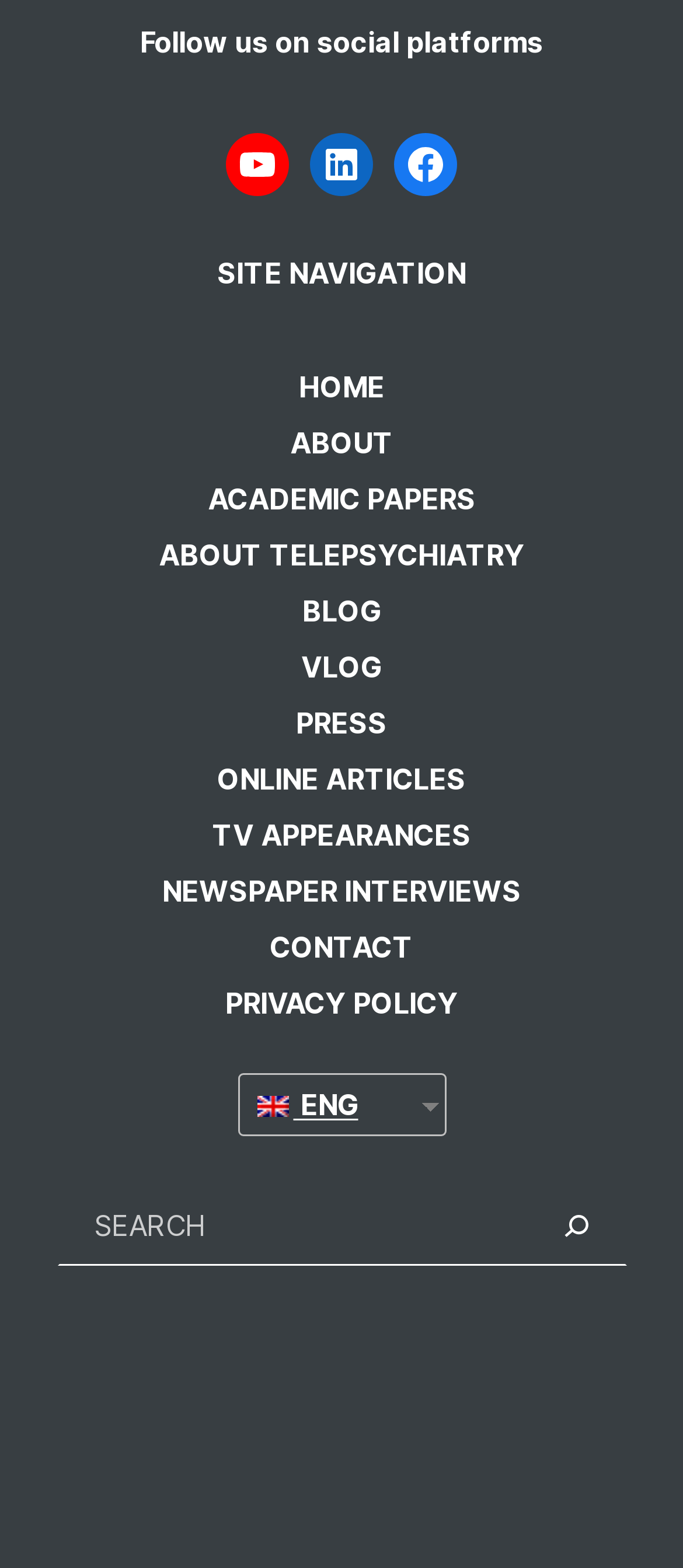Refer to the screenshot and answer the following question in detail:
What social platforms can you follow?

The webpage has a section that says 'Follow us on social platforms' and provides links to YouTube, LinkedIn, and Facebook, indicating that these are the social platforms that can be followed.